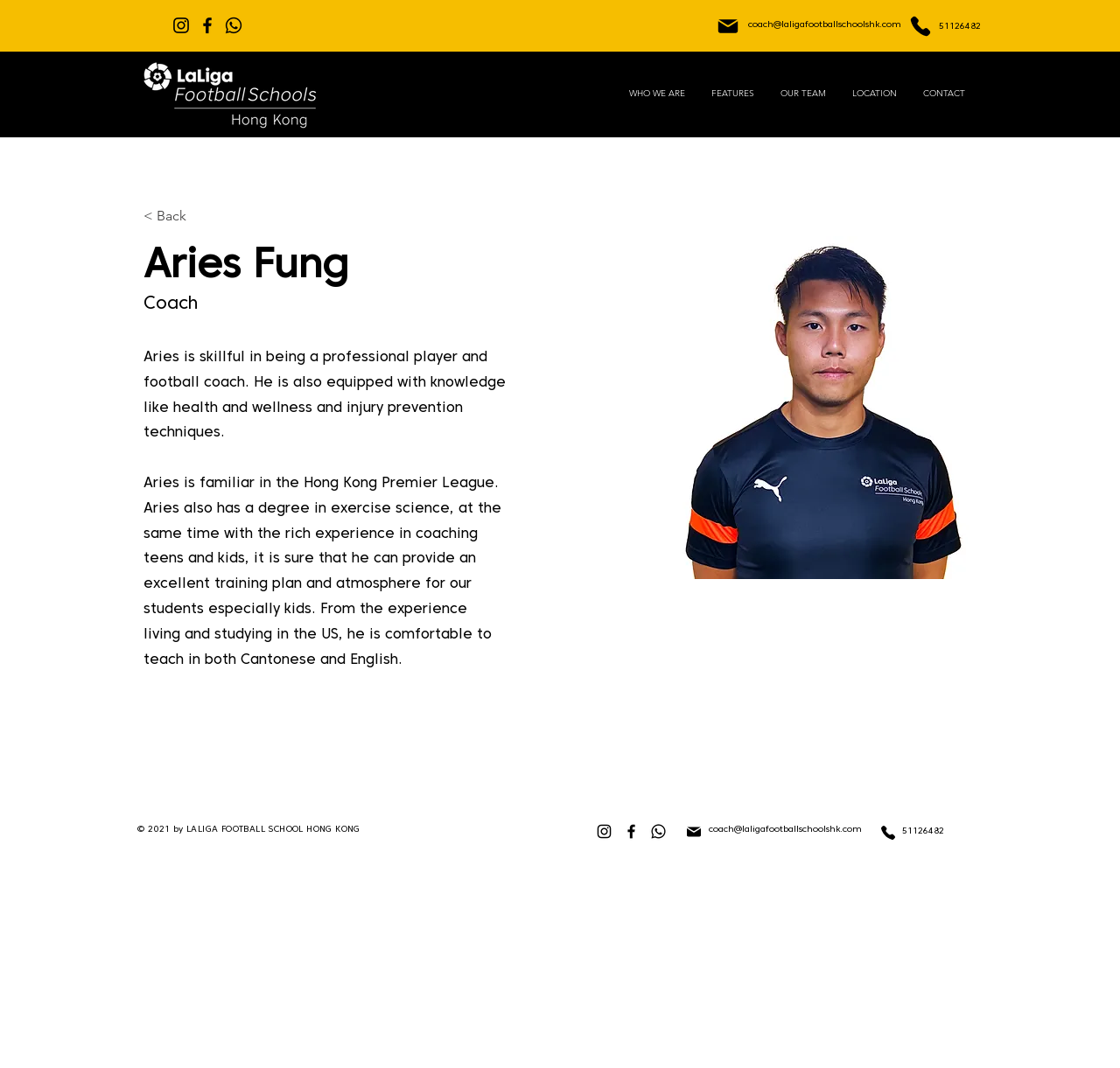Determine the bounding box coordinates of the clickable region to carry out the instruction: "Call the phone number".

[0.812, 0.014, 0.832, 0.035]